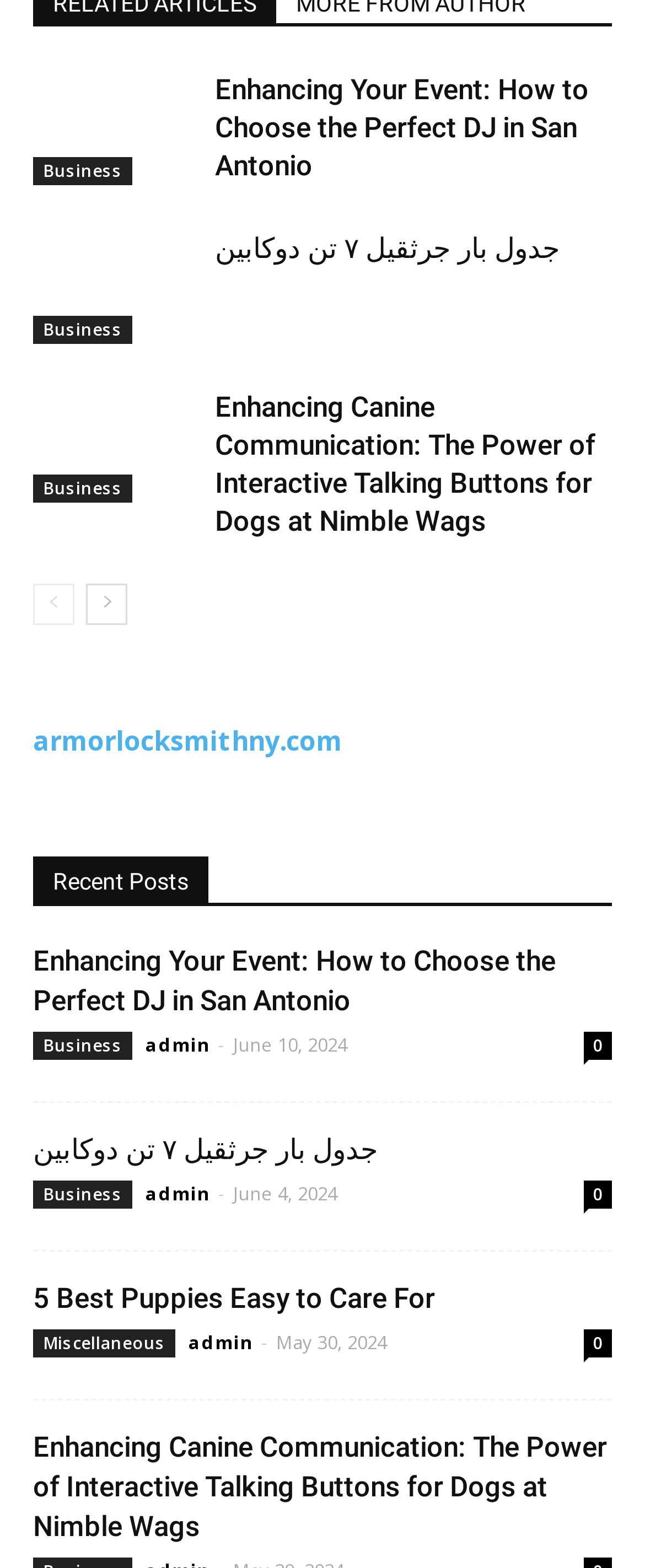Predict the bounding box coordinates for the UI element described as: "admin". The coordinates should be four float numbers between 0 and 1, presented as [left, top, right, bottom].

[0.226, 0.926, 0.326, 0.942]